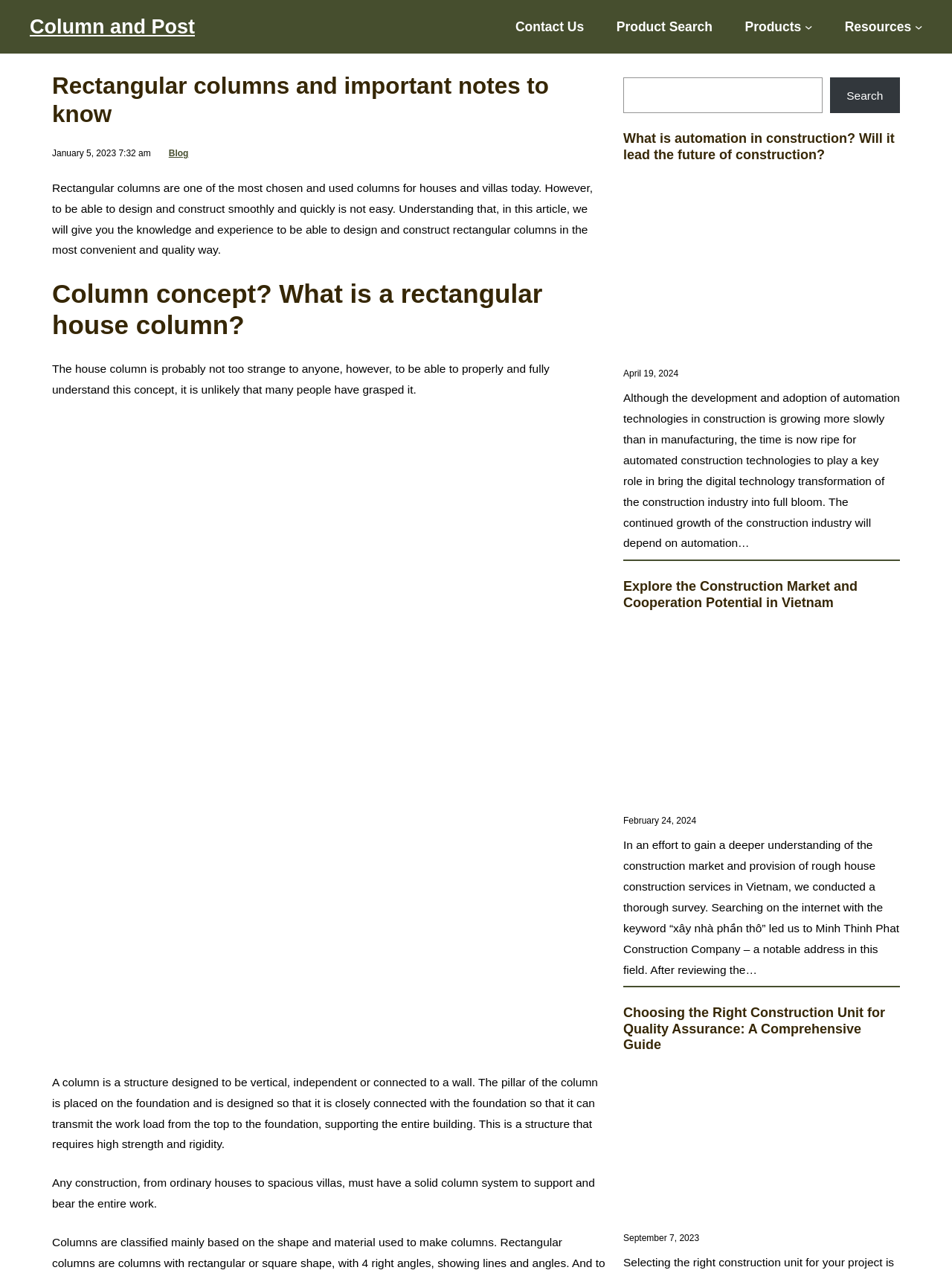Please determine the bounding box coordinates of the clickable area required to carry out the following instruction: "Search for something". The coordinates must be four float numbers between 0 and 1, represented as [left, top, right, bottom].

[0.655, 0.061, 0.945, 0.089]